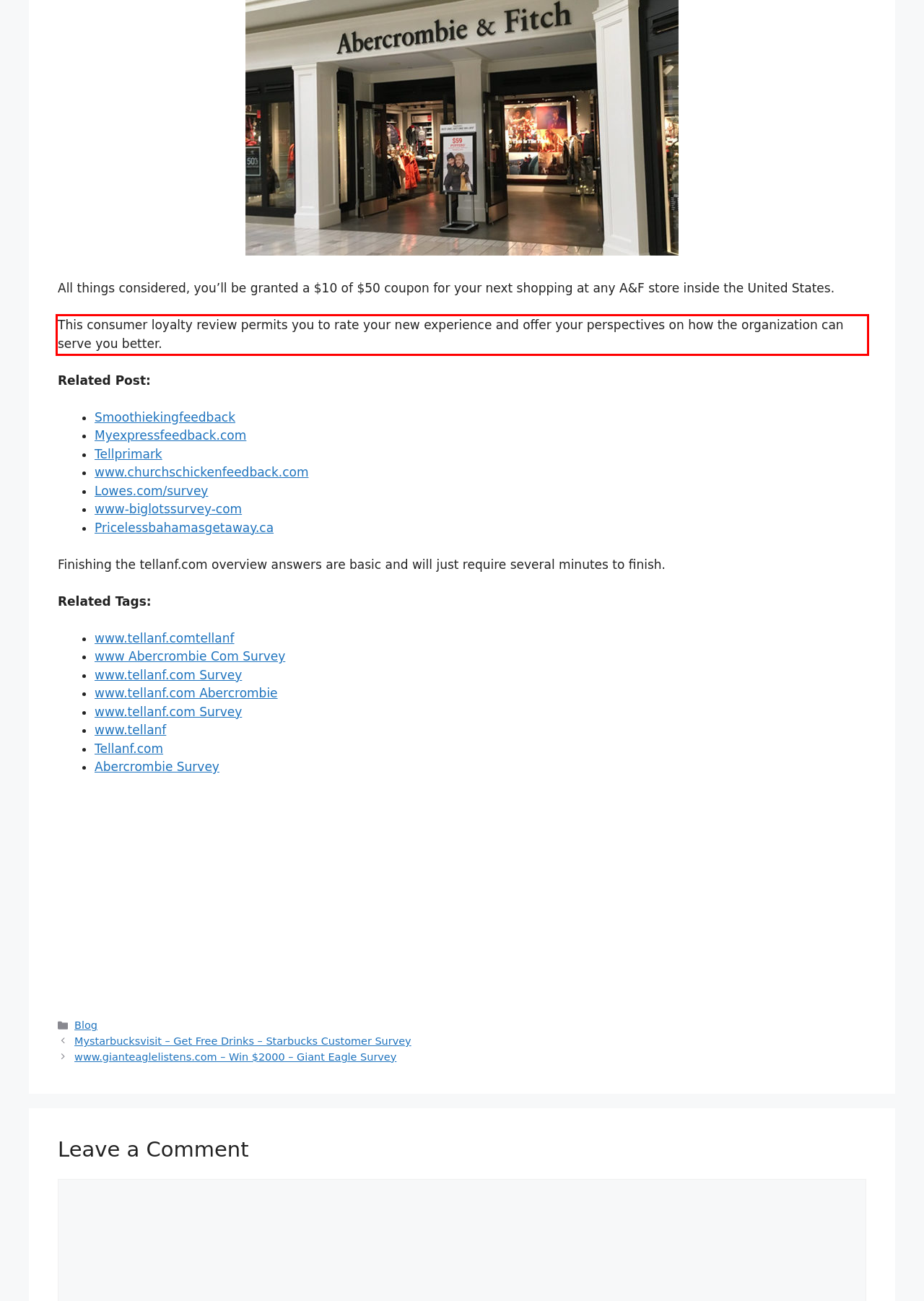Using the provided screenshot of a webpage, recognize and generate the text found within the red rectangle bounding box.

This consumer loyalty review permits you to rate your new experience and offer your perspectives on how the organization can serve you better.